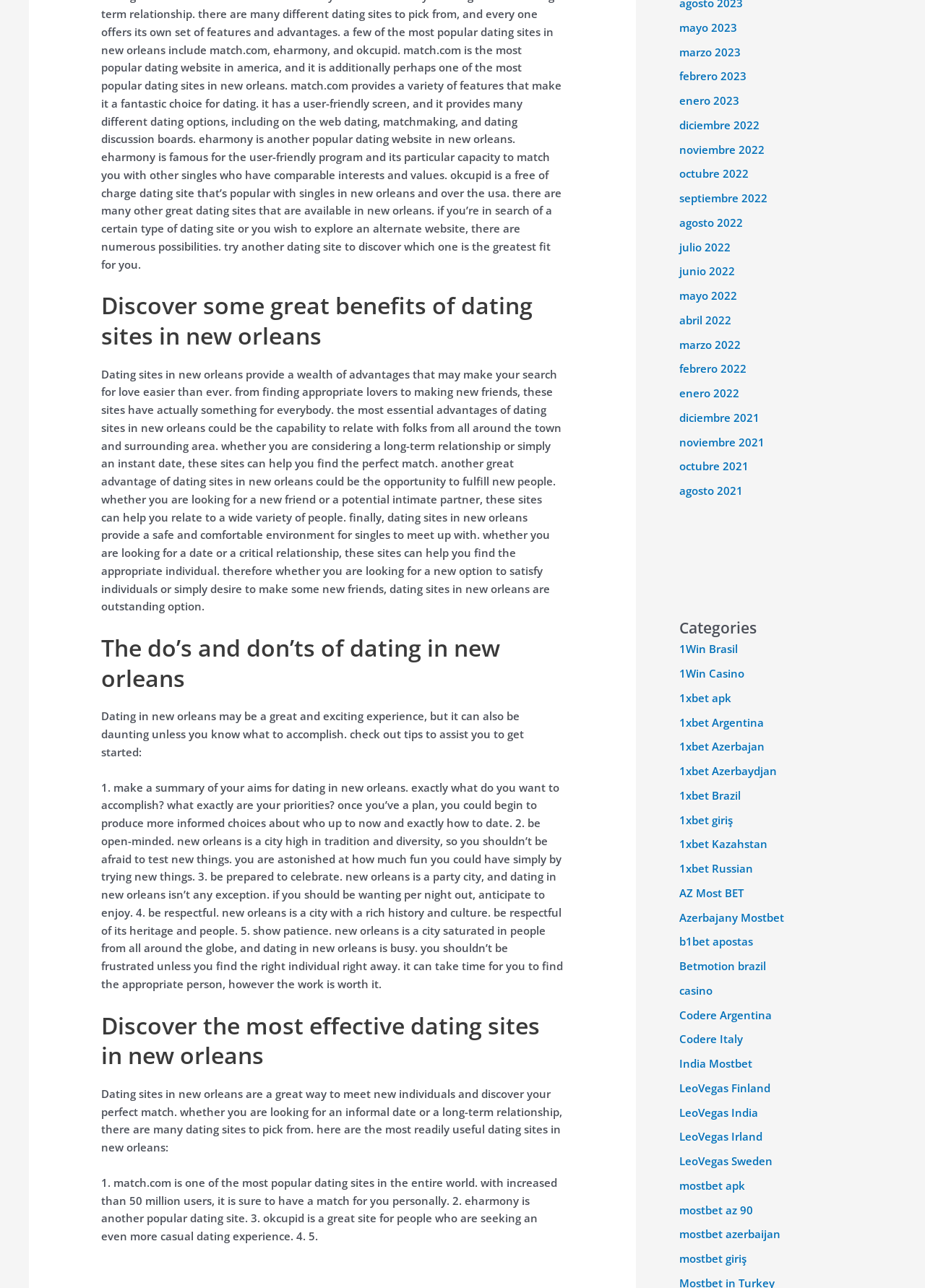Highlight the bounding box coordinates of the region I should click on to meet the following instruction: "Learn about 'Dating sites in new orleans'".

[0.109, 0.784, 0.609, 0.831]